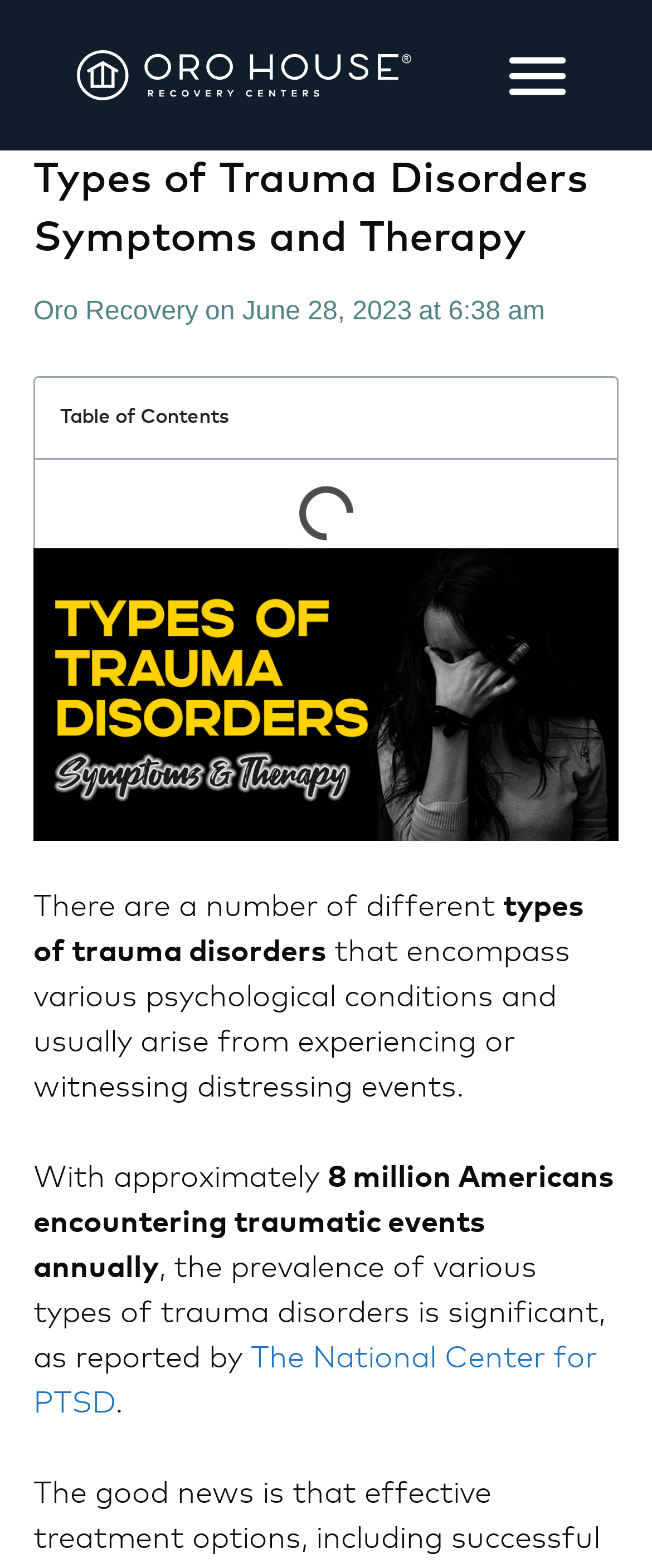What is the name of the recovery center?
Look at the image and answer the question using a single word or phrase.

Oro Recovery